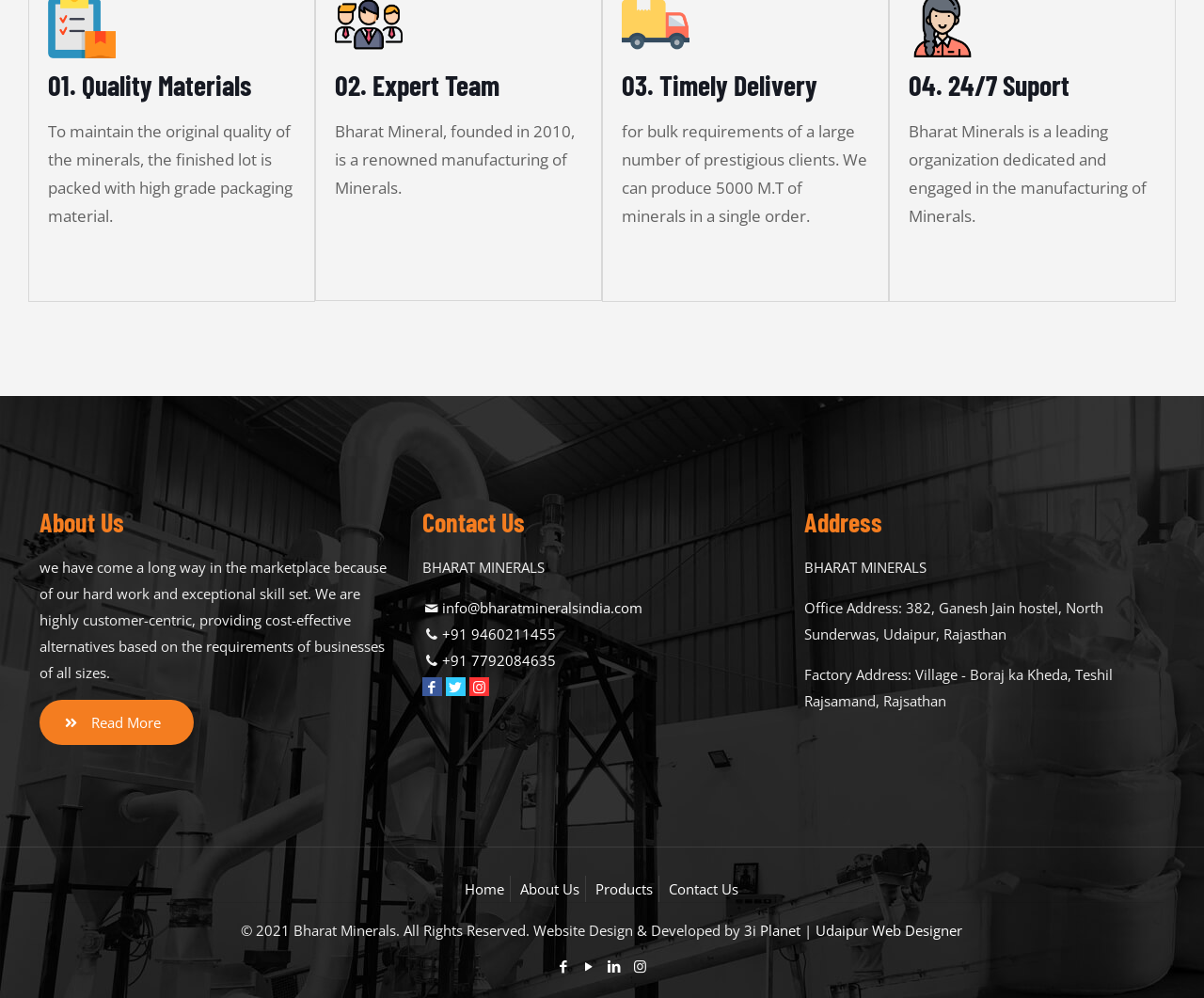Please determine the bounding box coordinates for the element that should be clicked to follow these instructions: "Read more about the company".

[0.033, 0.701, 0.161, 0.746]